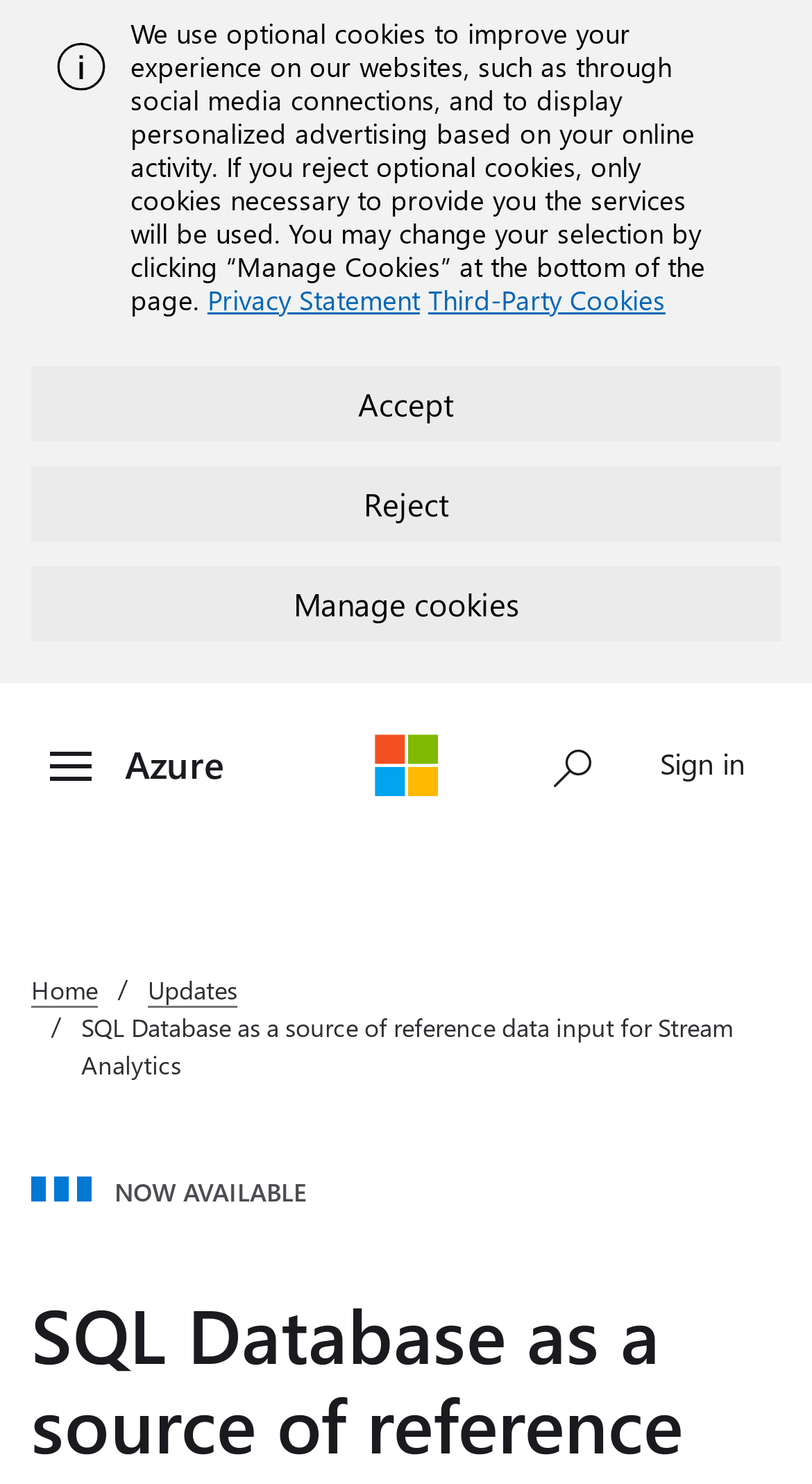Identify and provide the main heading of the webpage.

SQL Database as a source of reference data input for Stream Analytics